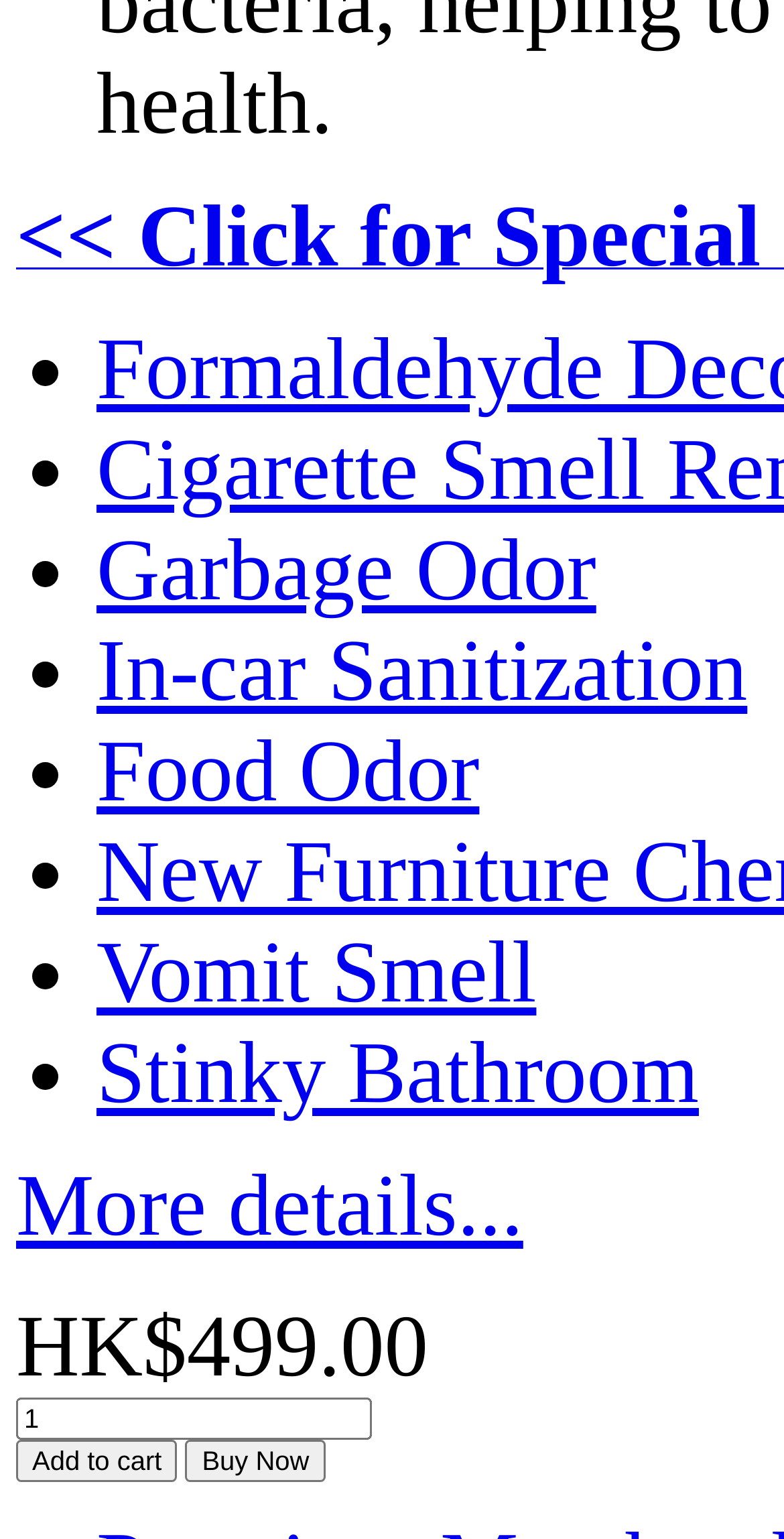Based on the element description input value="1" name="qty" title="Quantity" value="1", identify the bounding box coordinates for the UI element. The coordinates should be in the format (top-left x, top-left y, bottom-right x, bottom-right y) and within the 0 to 1 range.

[0.021, 0.908, 0.474, 0.936]